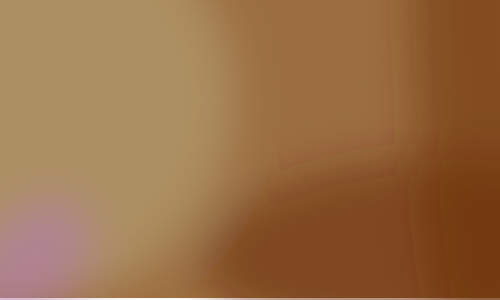Provide a short answer to the following question with just one word or phrase: What theme does the background represent?

Warmth and community